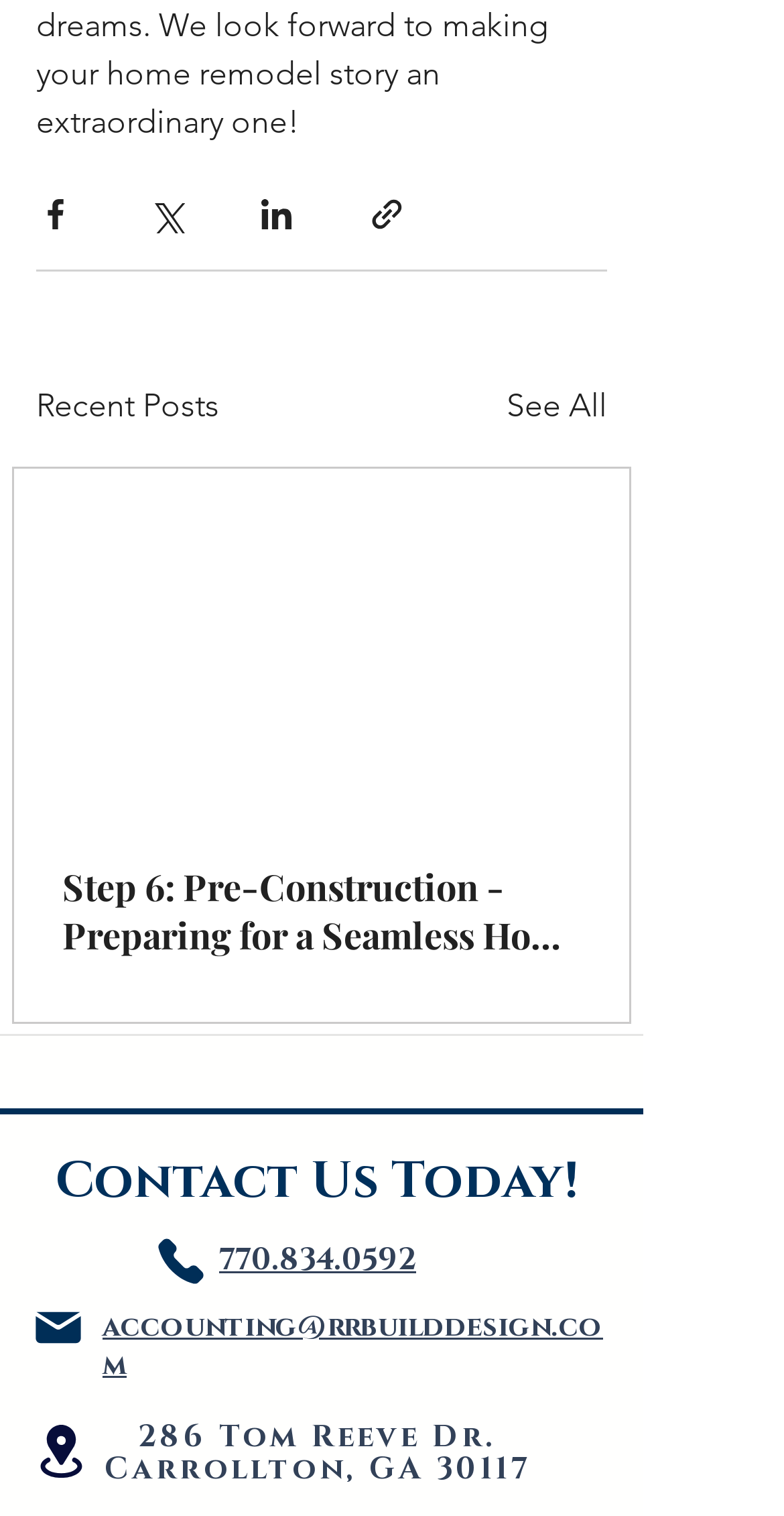Predict the bounding box of the UI element that fits this description: "aria-label="Share via link"".

[0.469, 0.128, 0.518, 0.153]